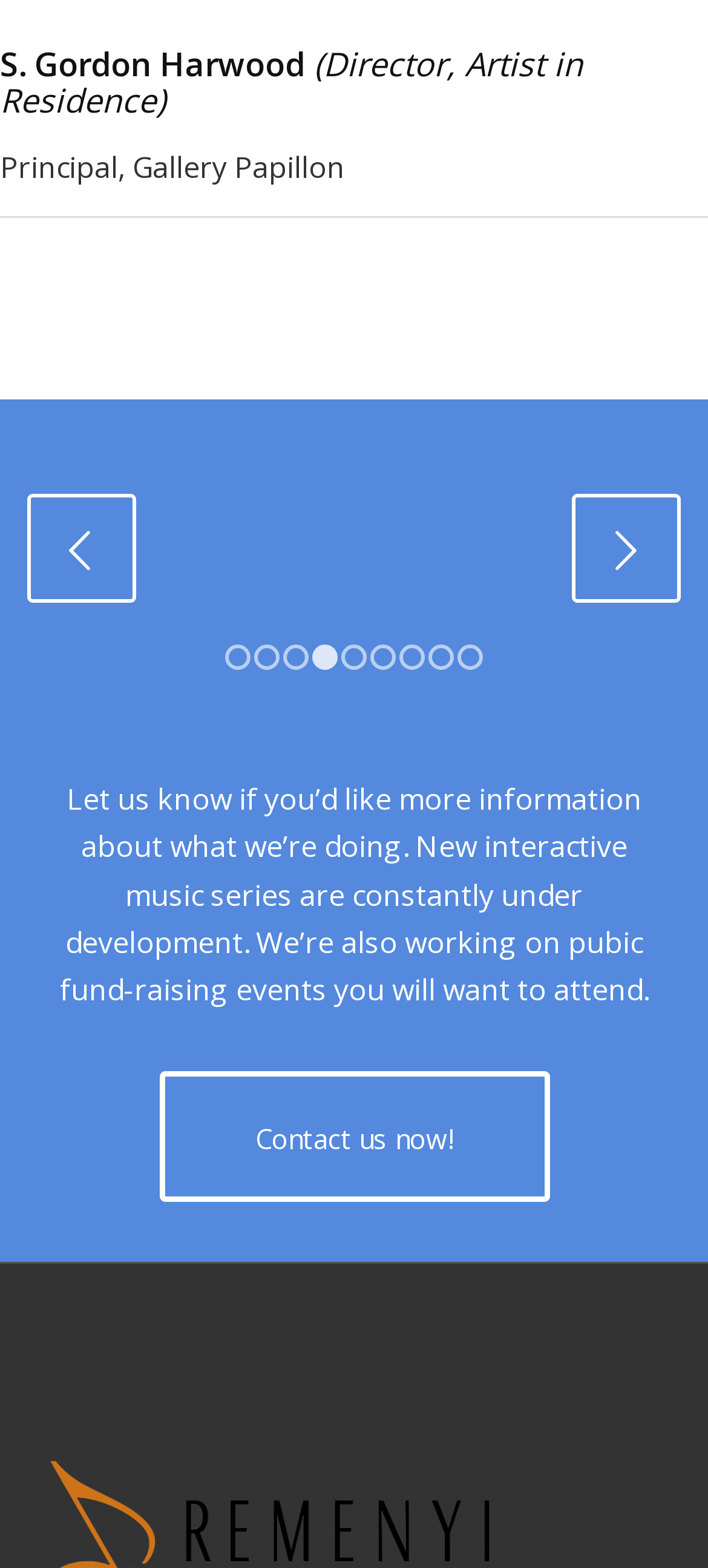How many links are there in the table?
Refer to the image and give a detailed response to the question.

The question can be answered by counting the number of link elements within the LayoutTable element, which are labeled as '1', '2', ..., '9'.